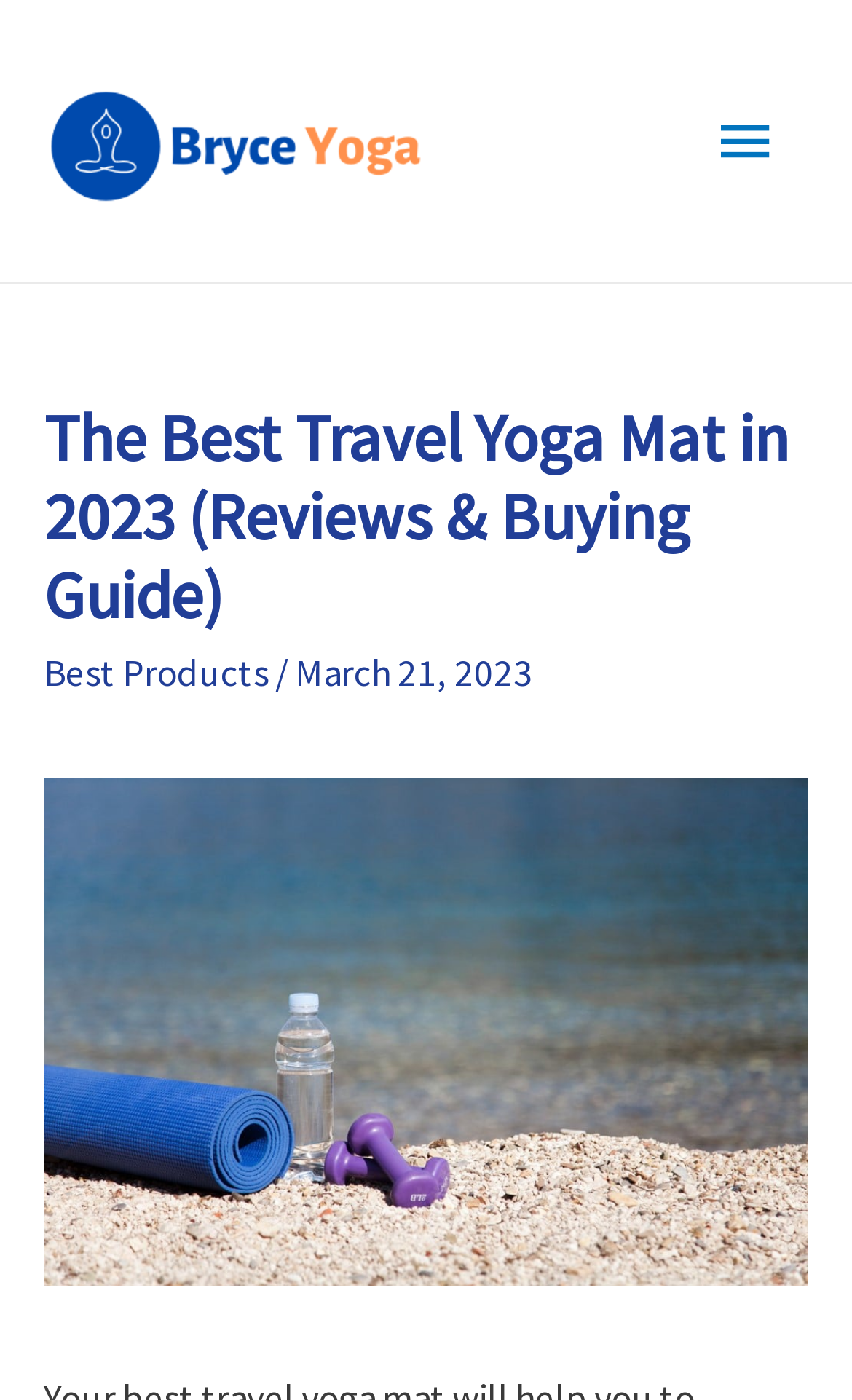Provide a brief response to the question below using one word or phrase:
What is the date of the latest article?

March 21, 2023